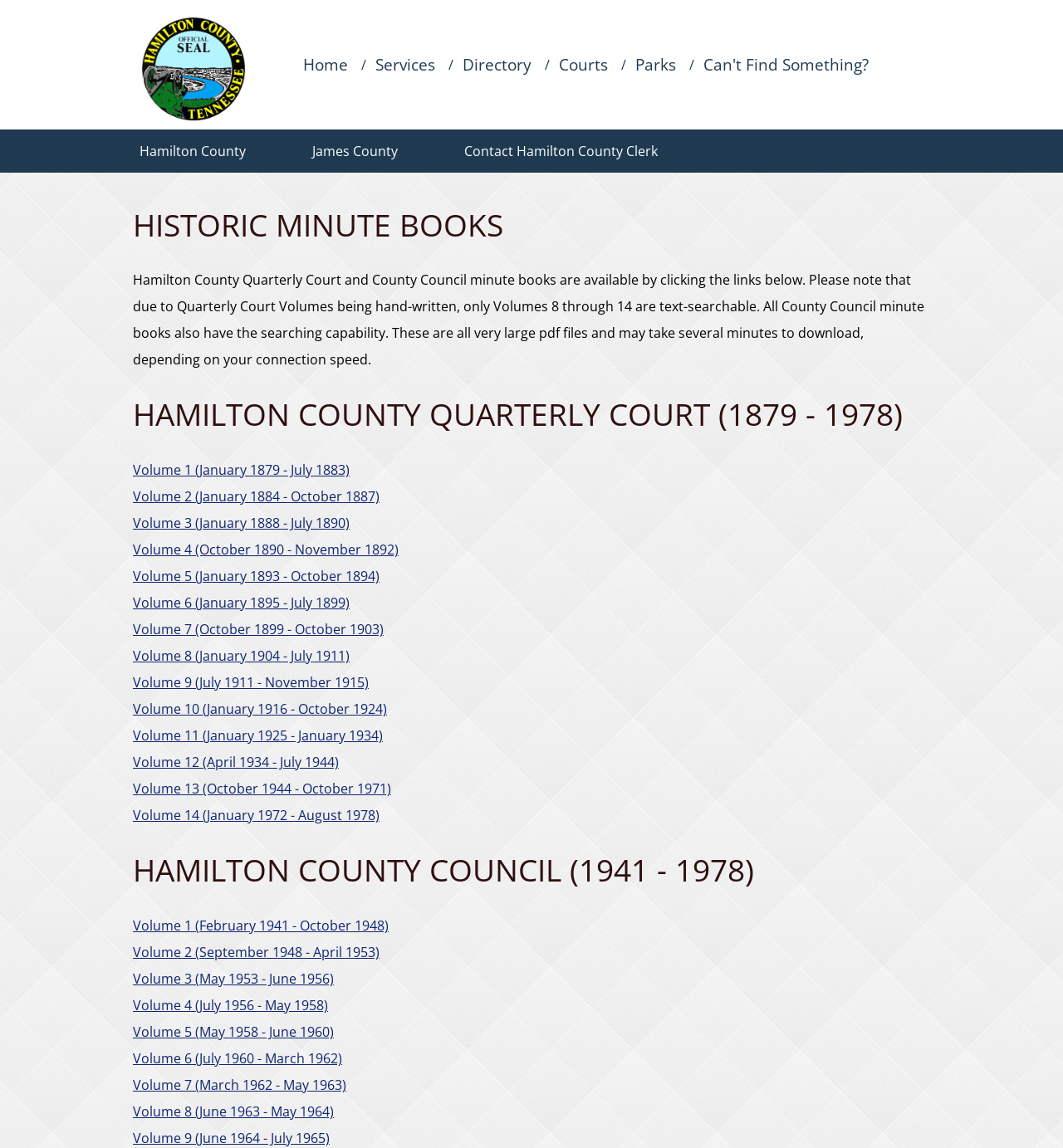Highlight the bounding box of the UI element that corresponds to this description: "James County".

[0.262, 0.112, 0.405, 0.15]